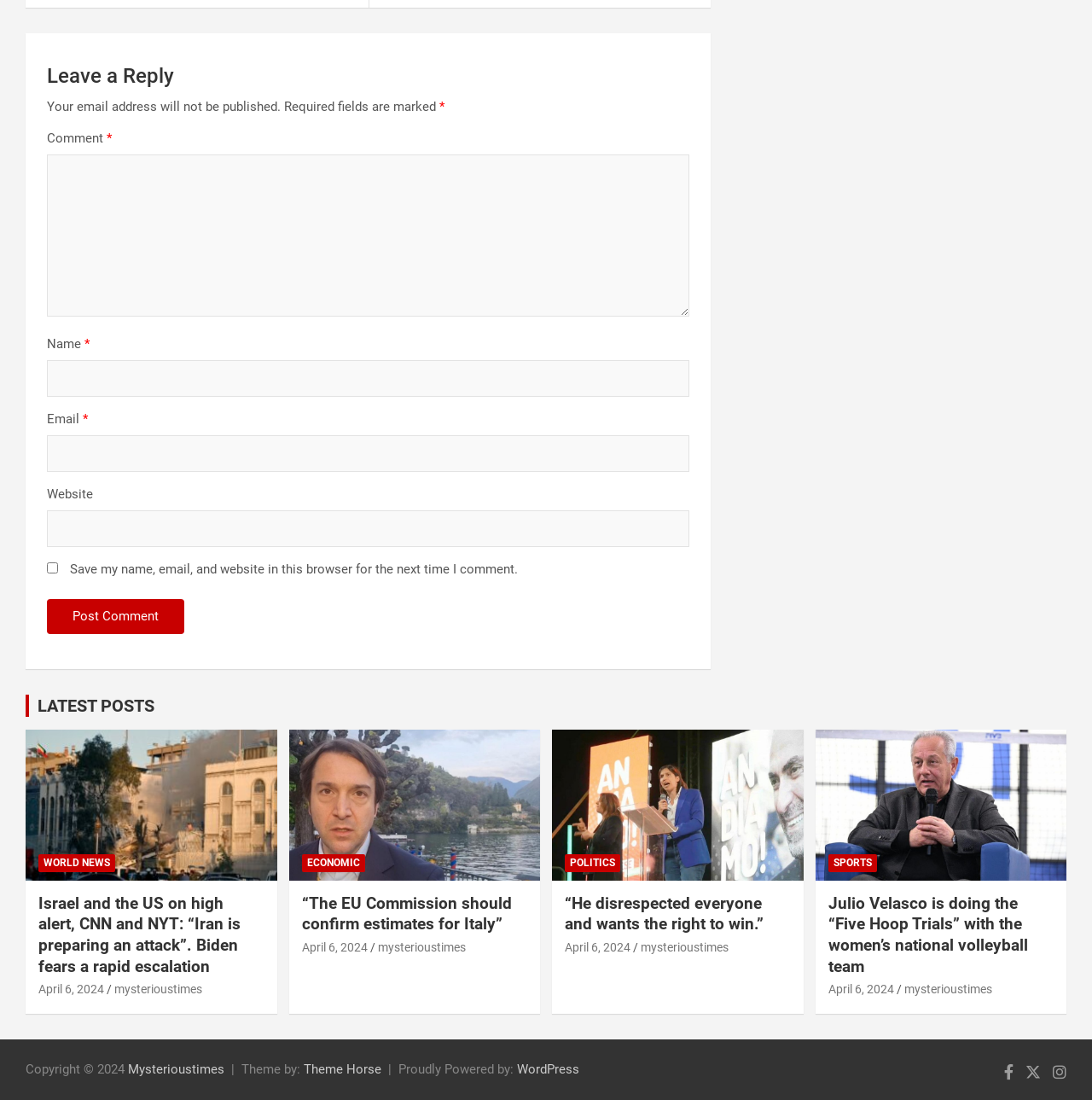What is the name of the website?
Refer to the image and provide a concise answer in one word or phrase.

Mysterioustimes